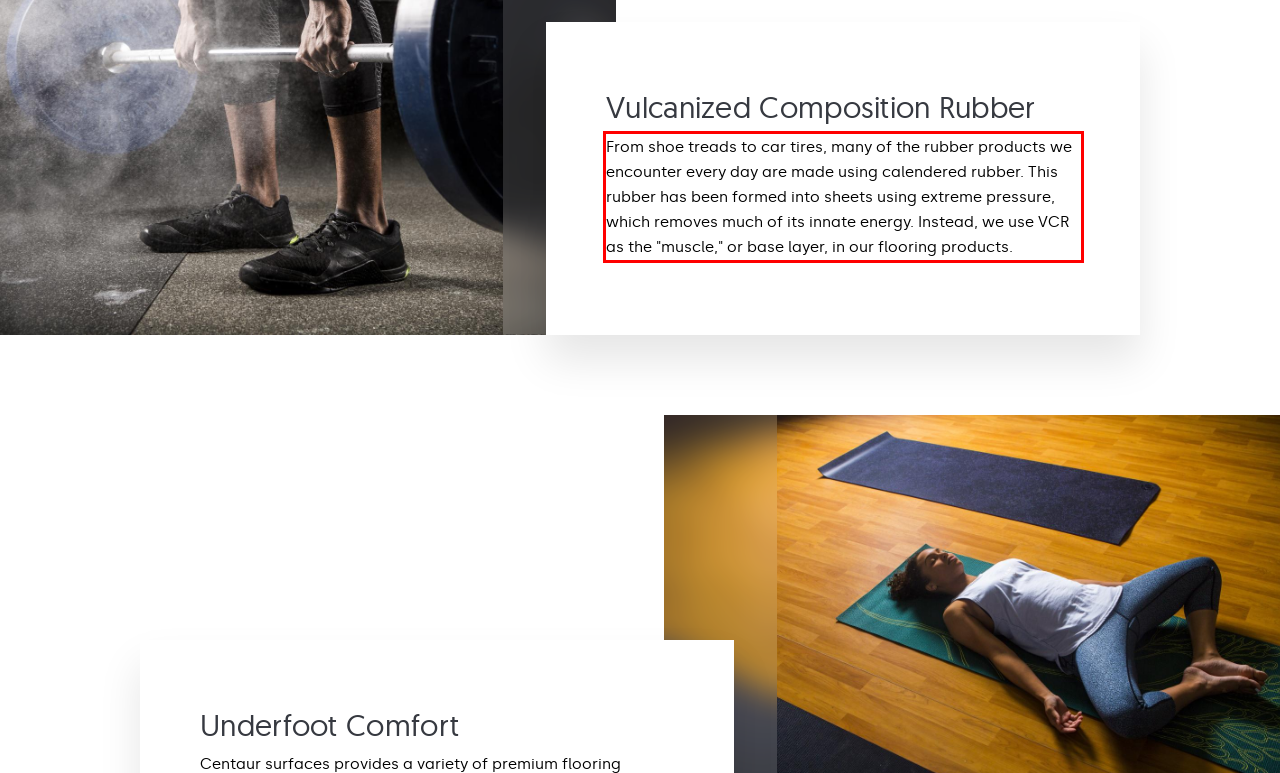Examine the webpage screenshot and use OCR to obtain the text inside the red bounding box.

From shoe treads to car tires, many of the rubber products we encounter every day are made using calendered rubber. This rubber has been formed into sheets using extreme pressure, which removes much of its innate energy. Instead, we use VCR as the "muscle," or base layer, in our flooring products.